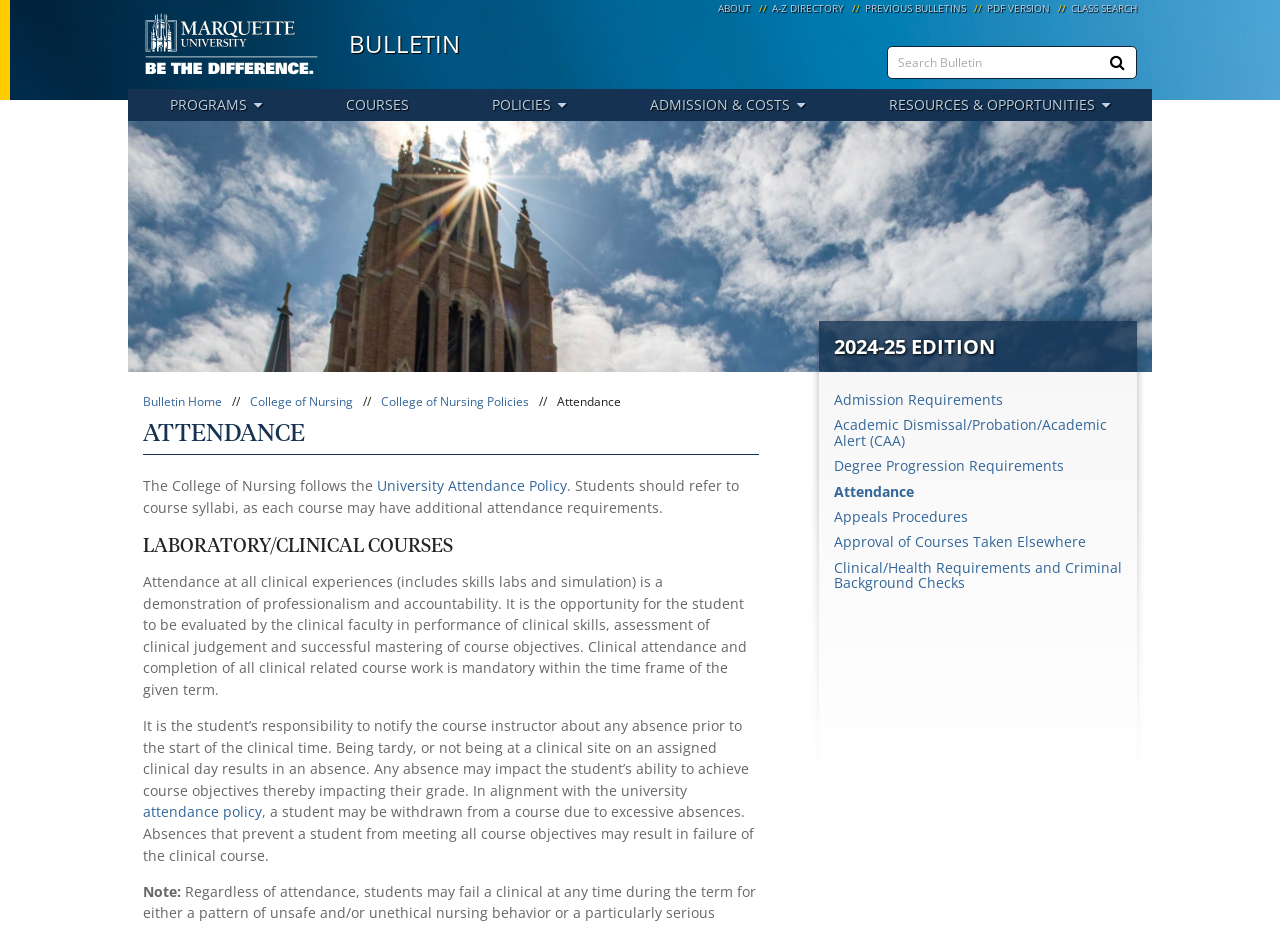Find the bounding box coordinates of the element you need to click on to perform this action: 'View University Attendance Policy'. The coordinates should be represented by four float values between 0 and 1, in the format [left, top, right, bottom].

[0.295, 0.512, 0.443, 0.533]